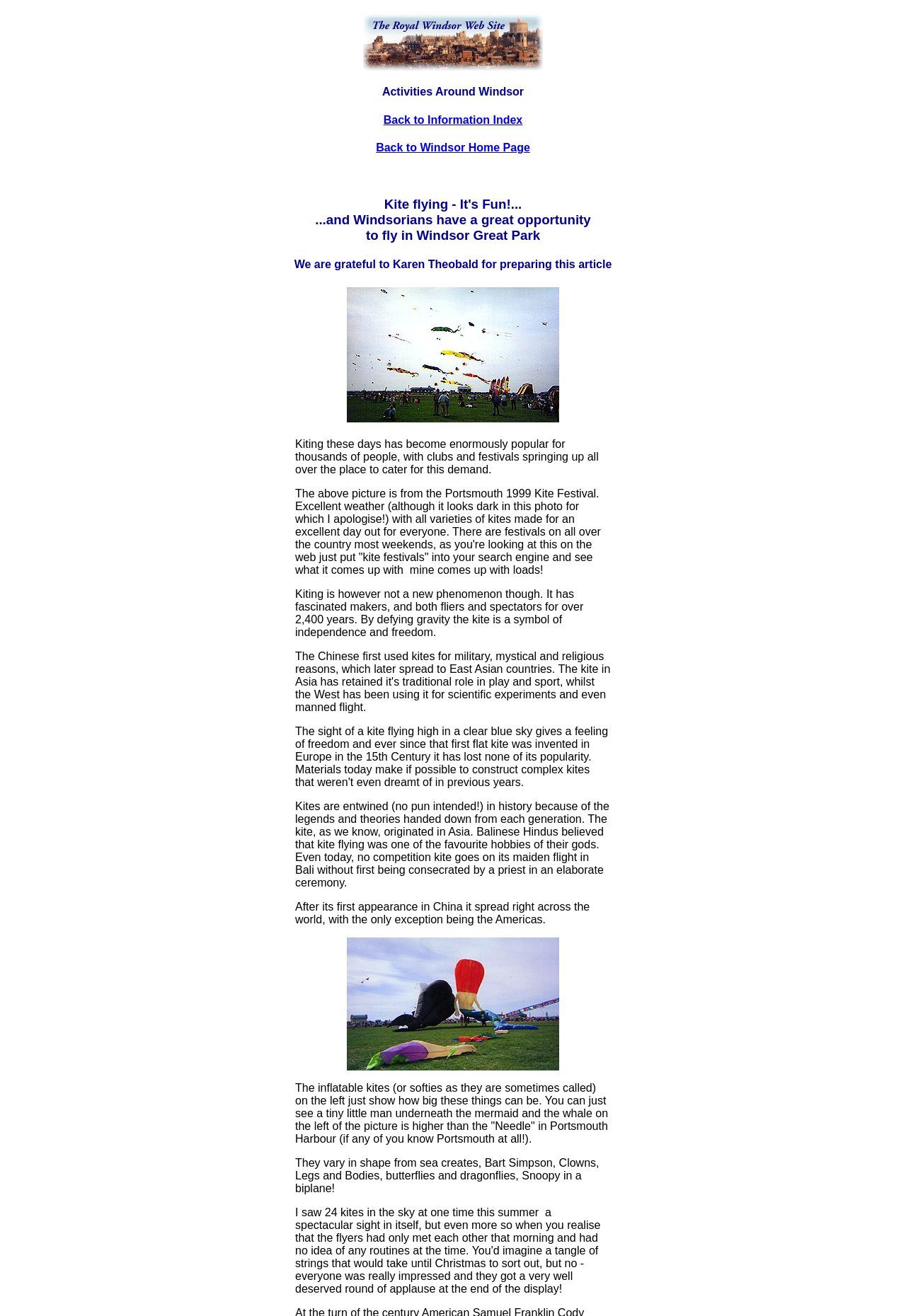Identify the bounding box of the UI element described as follows: "Back to Windsor Home Page". Provide the coordinates as four float numbers in the range of 0 to 1 [left, top, right, bottom].

[0.415, 0.107, 0.585, 0.117]